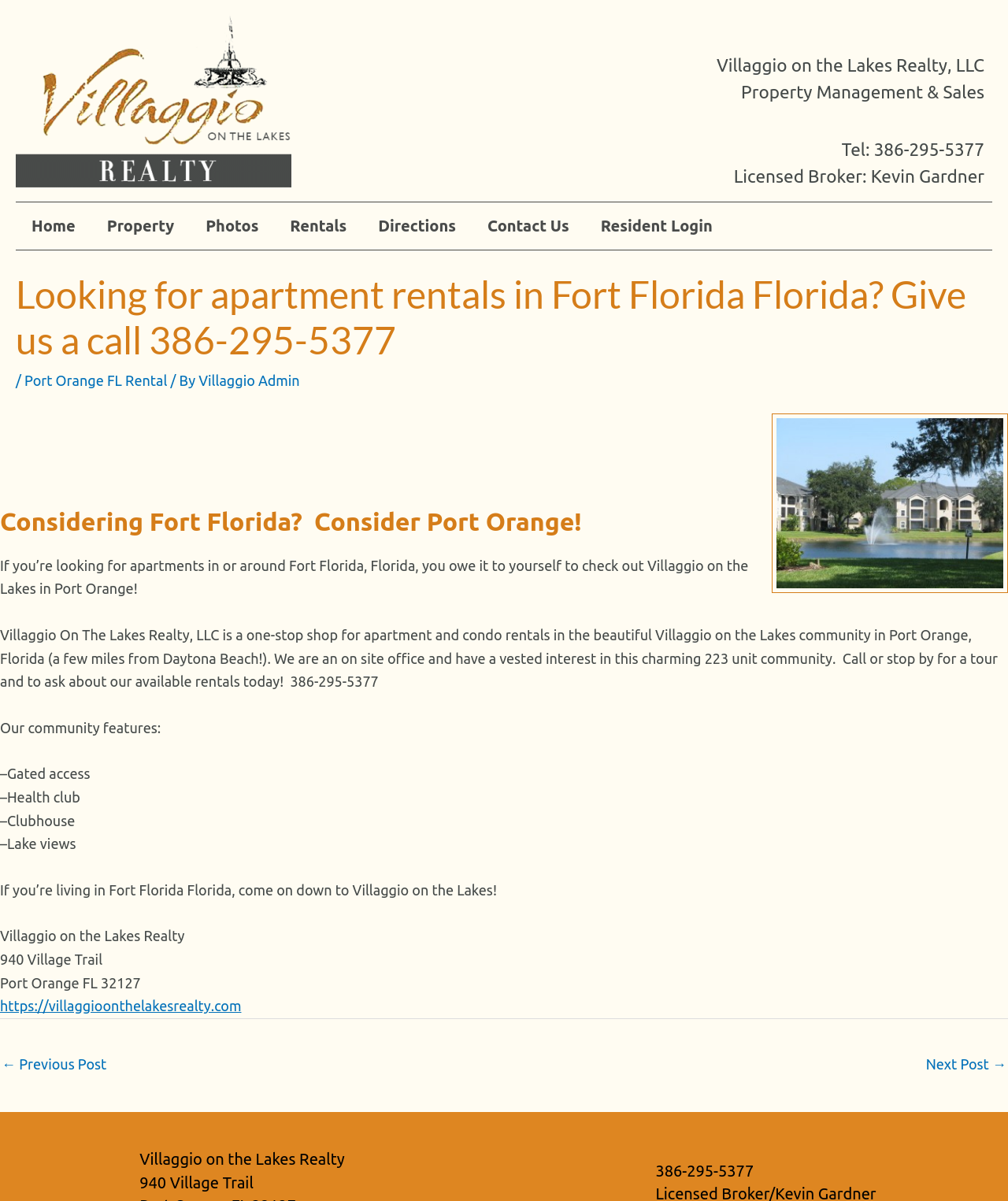Please specify the bounding box coordinates in the format (top-left x, top-left y, bottom-right x, bottom-right y), with all values as floating point numbers between 0 and 1. Identify the bounding box of the UI element described by: alt="Villaggio on the Lakes Realty"

[0.016, 0.076, 0.289, 0.089]